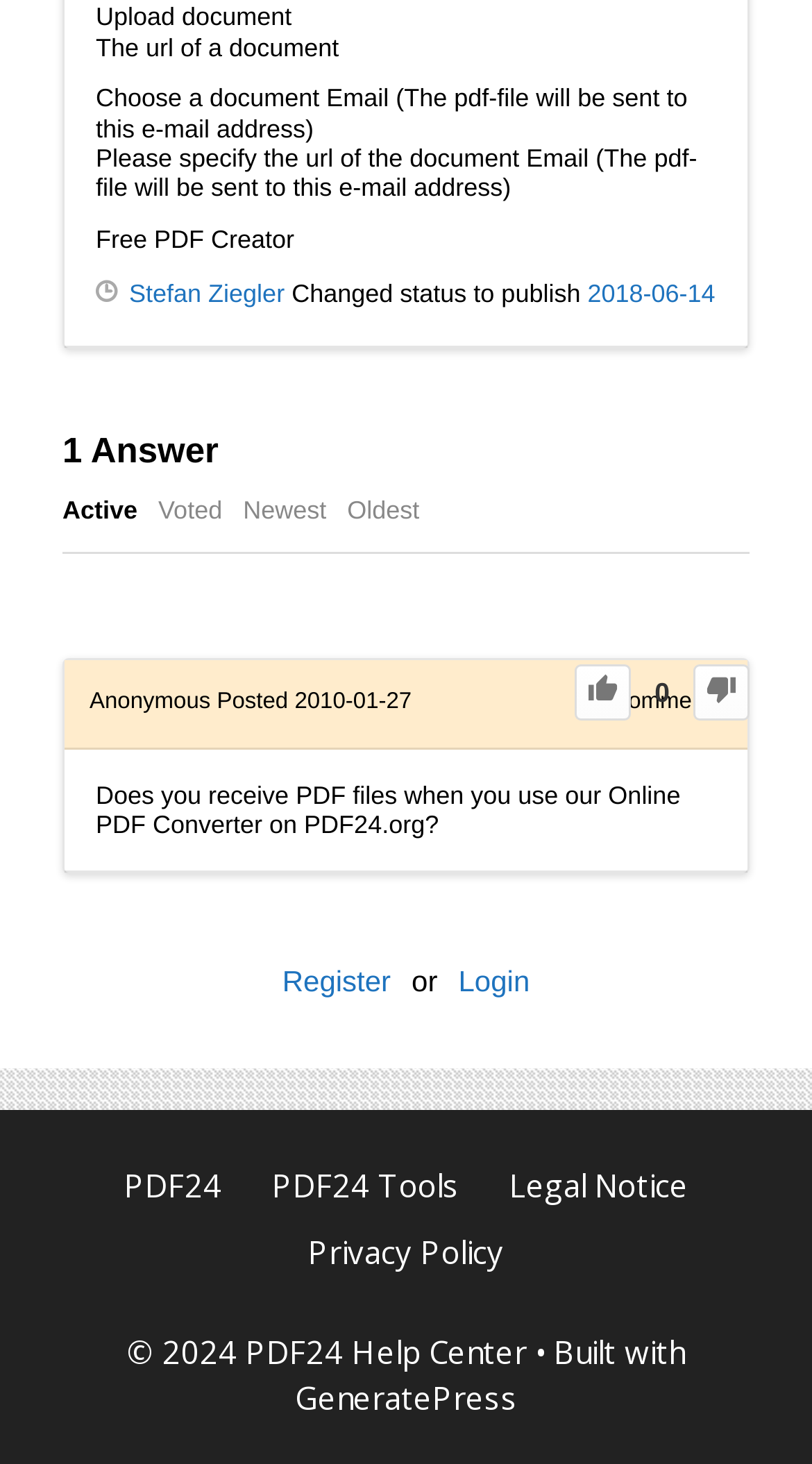Respond to the question below with a single word or phrase:
How many comments are there?

0